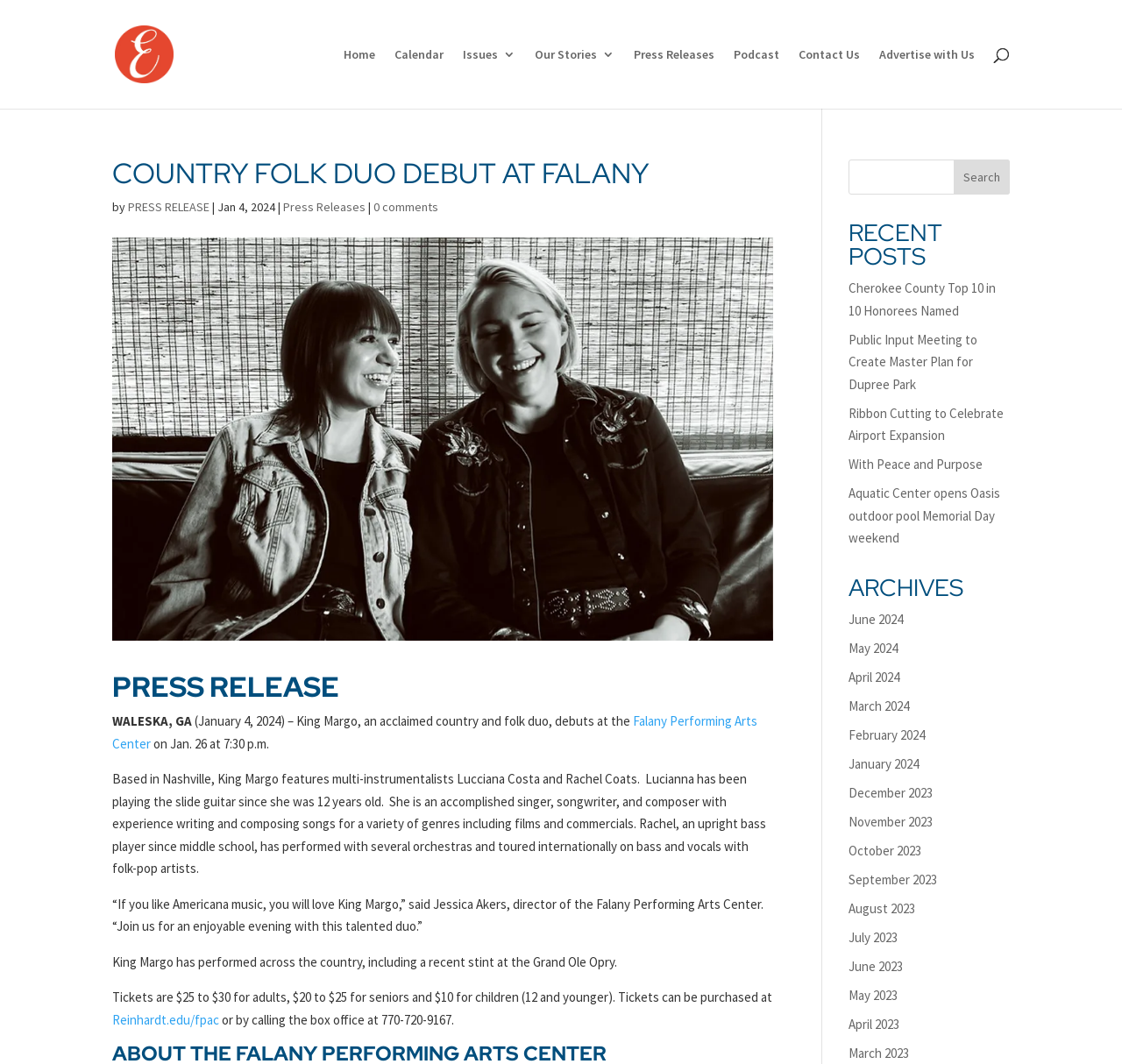Can you extract the primary headline text from the webpage?

COUNTRY FOLK DUO DEBUT AT FALANY